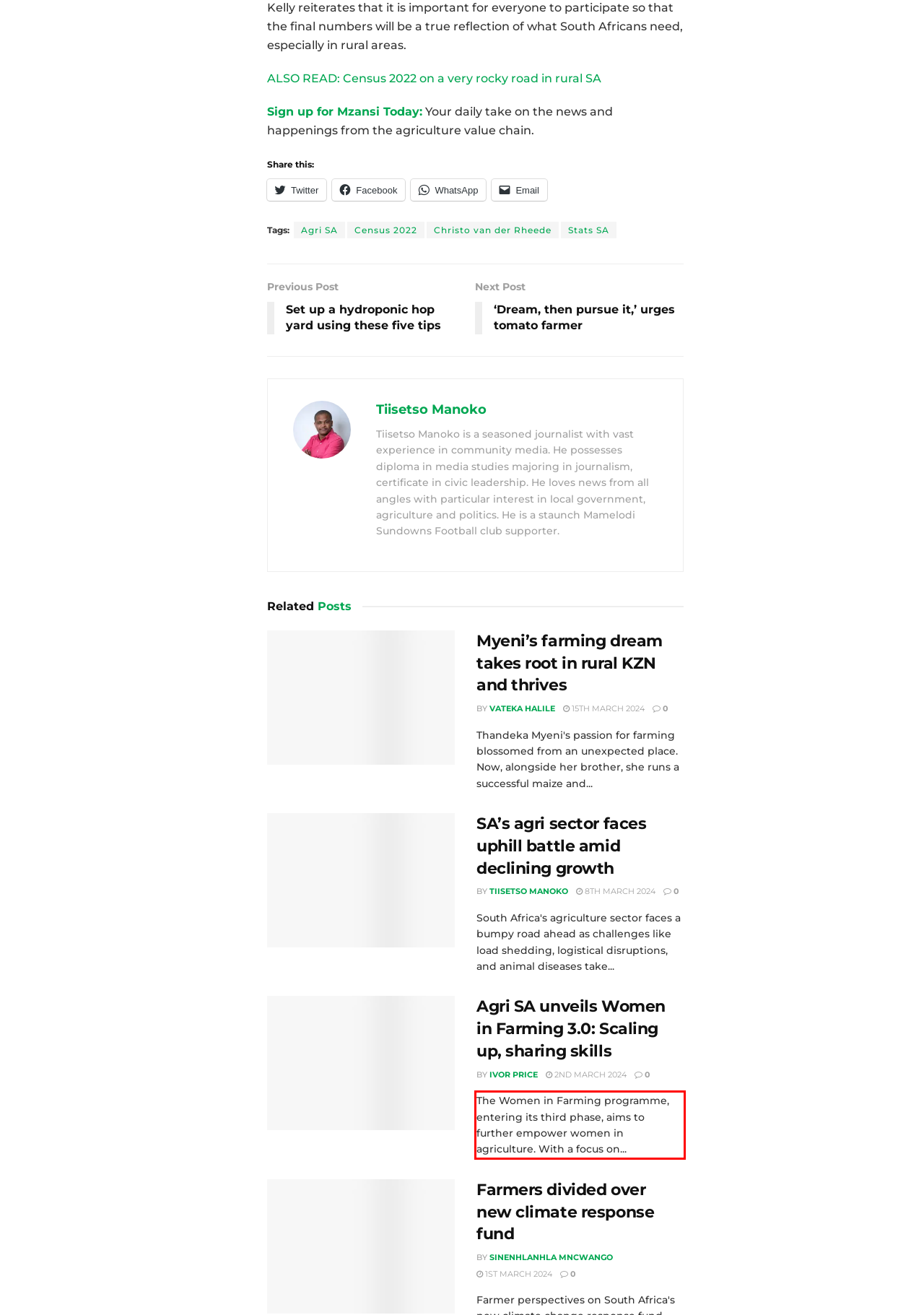Using the webpage screenshot, recognize and capture the text within the red bounding box.

The Women in Farming programme, entering its third phase, aims to further empower women in agriculture. With a focus on...